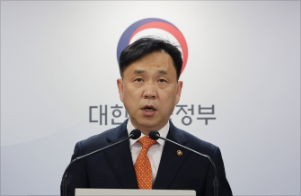Provide a thorough description of the image, including all visible elements.

During an emergency economic meeting at the Seoul Government Complex, Deputy Prime Minister and Finance Minister Hong Nam-ki addresses the public. He outlines significant financial assistance measures planned by the government, totaling 40 trillion won over three years to support selected companies. During the meeting, he emphasizes the government's commitment to ensuring unlimited loan credit access for these firms and the provision of additional non-financial support like business consulting and market research to foster innovation and economic resilience amid challenges.